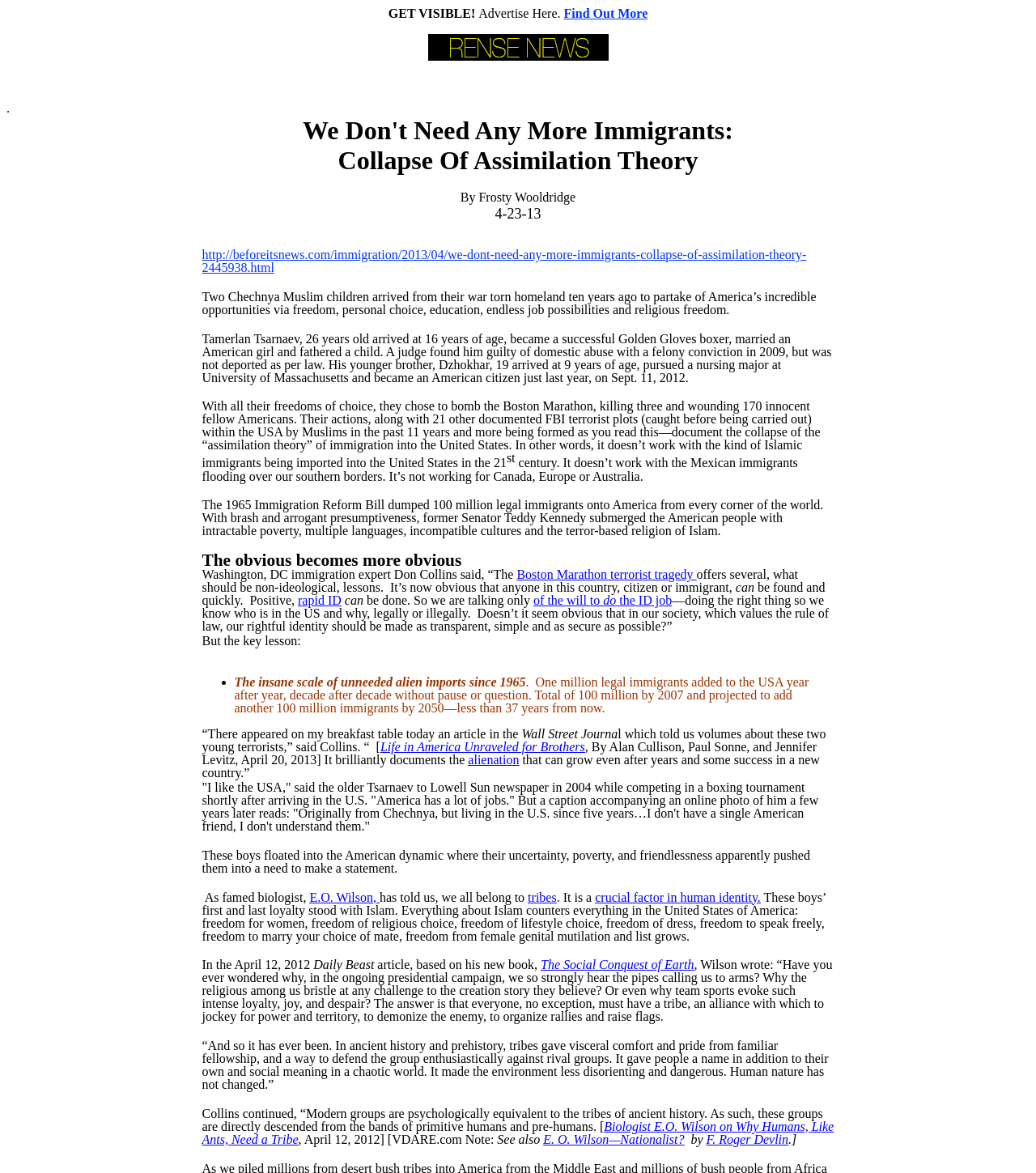Give a complete and precise description of the webpage's appearance.

The webpage is an opinion article titled "We Don't Need Any More Immigrants" with a focus on the collapse of assimilation theory in the United States. At the top of the page, there are three elements: a "GET VISIBLE!" button, an "Advertise Here" text, and a "Find Out More" link. Below these, there is an image.

The main content of the article is divided into several sections. The first section discusses the failure of assimilation theory, citing the example of the Boston Marathon bombers, who were immigrants who became radicalized despite having opportunities in the United States. The text argues that the theory of assimilation does not work with Islamic immigrants and that the large scale of immigration has led to intractable poverty, multiple languages, and incompatible cultures.

The article then quotes an immigration expert, Don Collins, who states that the Boston Marathon terrorist tragedy offers several lessons, including the need for rapid identification of individuals in the country. The text also discusses the issue of alienation that can grow even after years of living in a new country, citing the example of the older Tsarnaev brother, who said he didn't have a single American friend.

The article continues to discuss the concept of tribes and how humans need to belong to a group, citing biologist E.O. Wilson's work on the social conquest of earth. It argues that modern groups are psychologically equivalent to ancient tribes and that humans need a tribe to feel comfortable and defend against rival groups.

Throughout the article, there are several links to other articles and sources, including a link to a Daily Beast article and a VDARE.com note. The text is dense and includes many quotes and references to support its arguments.